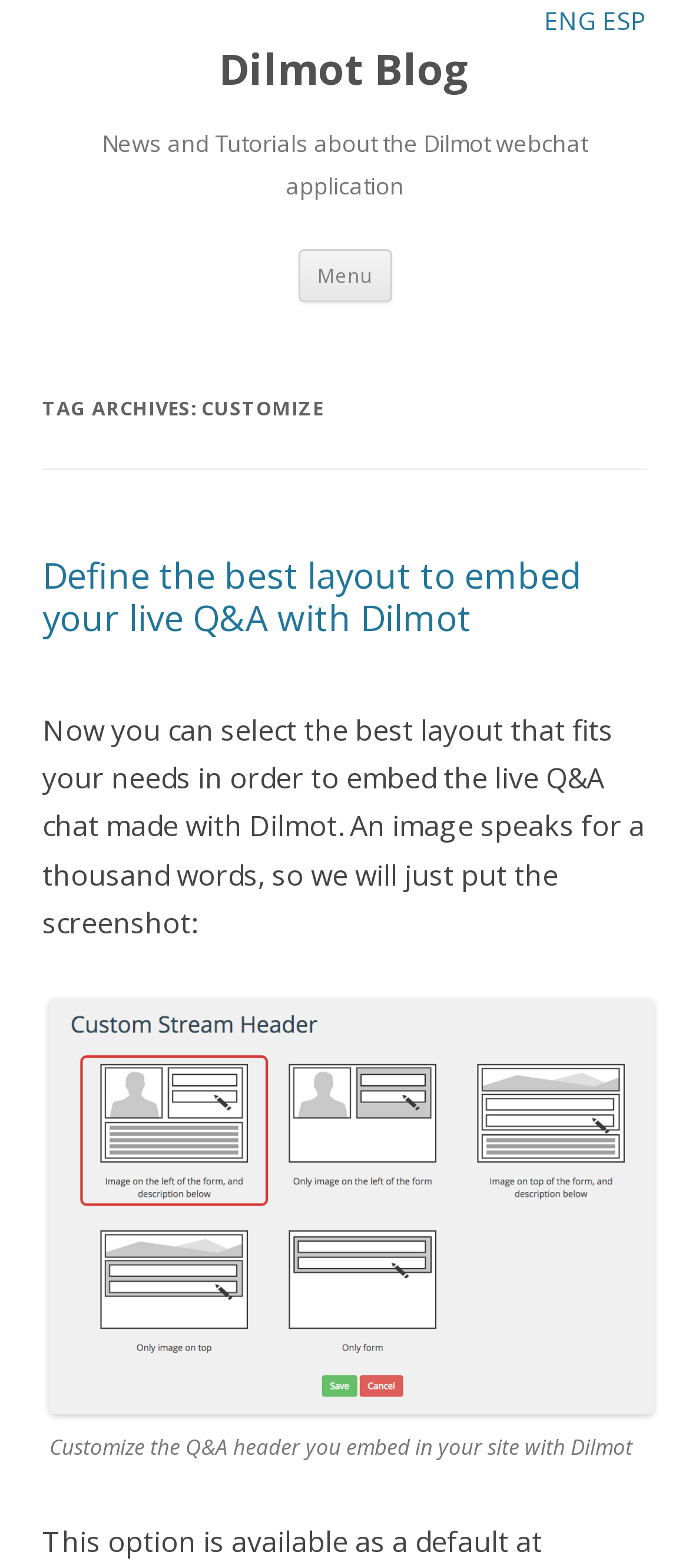What is the main topic of the webpage?
Ensure your answer is thorough and detailed.

The webpage's title is 'Dilmot Blog', and the subheading mentions 'News and Tutorials about the Dilmot webchat application', indicating that the main topic of the webpage is related to the Dilmot webchat application.